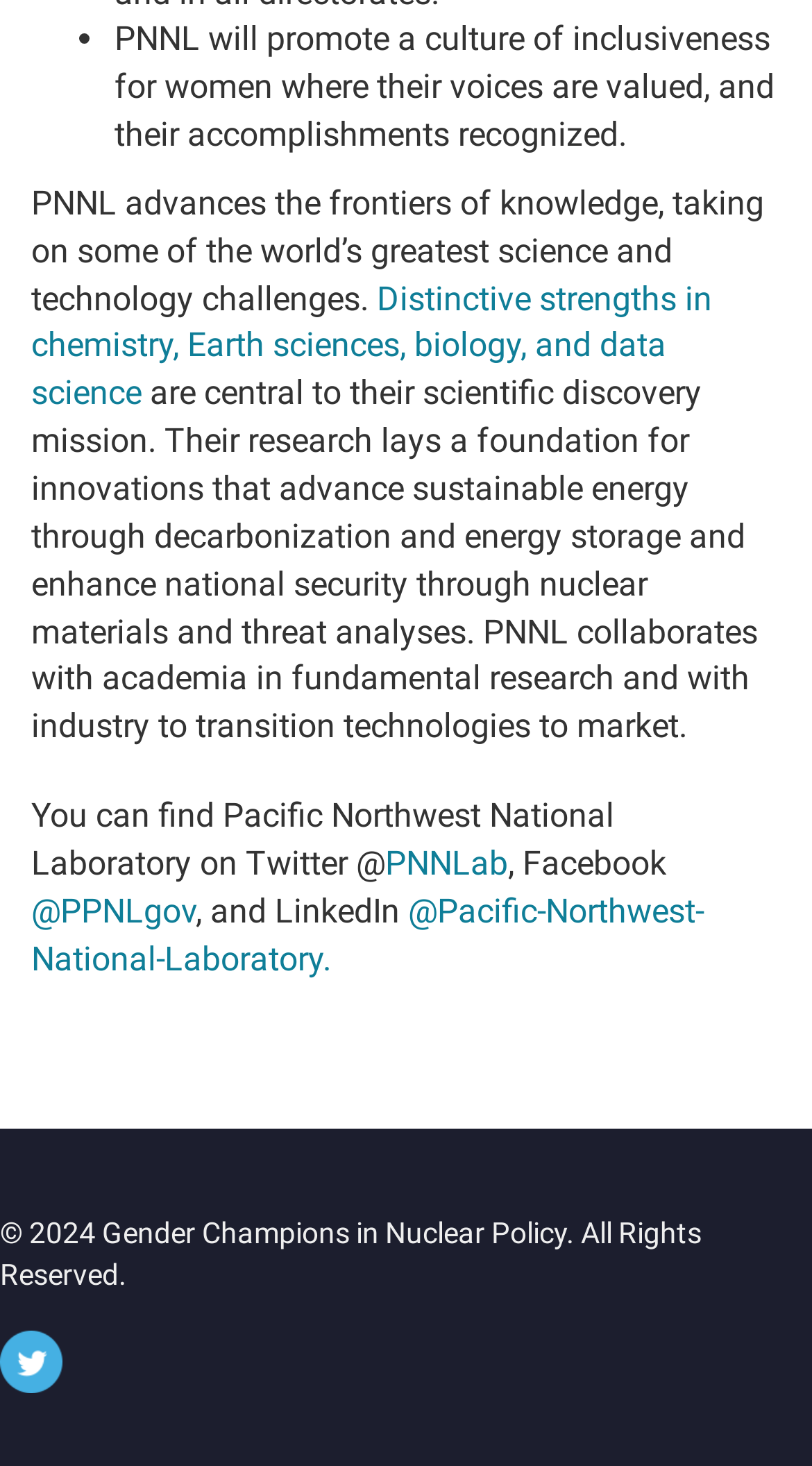What social media platforms is PNNL on?
Answer the question with just one word or phrase using the image.

Twitter, Facebook, LinkedIn